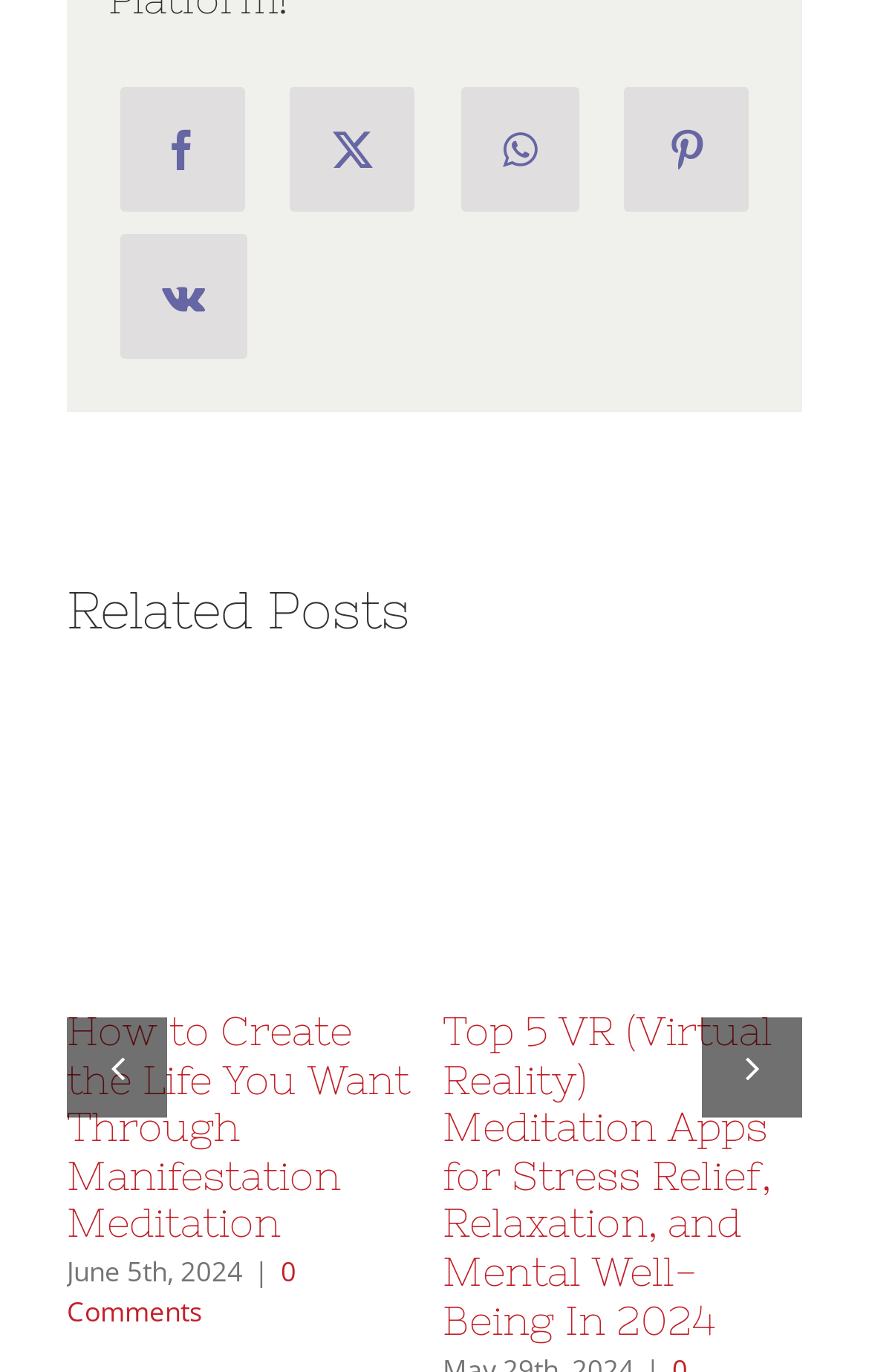By analyzing the image, answer the following question with a detailed response: How many social media links are available?

I counted the number of social media links at the top of the webpage, which are Facebook, X, WhatsApp, and Pinterest, and Vk, totaling 4 links.